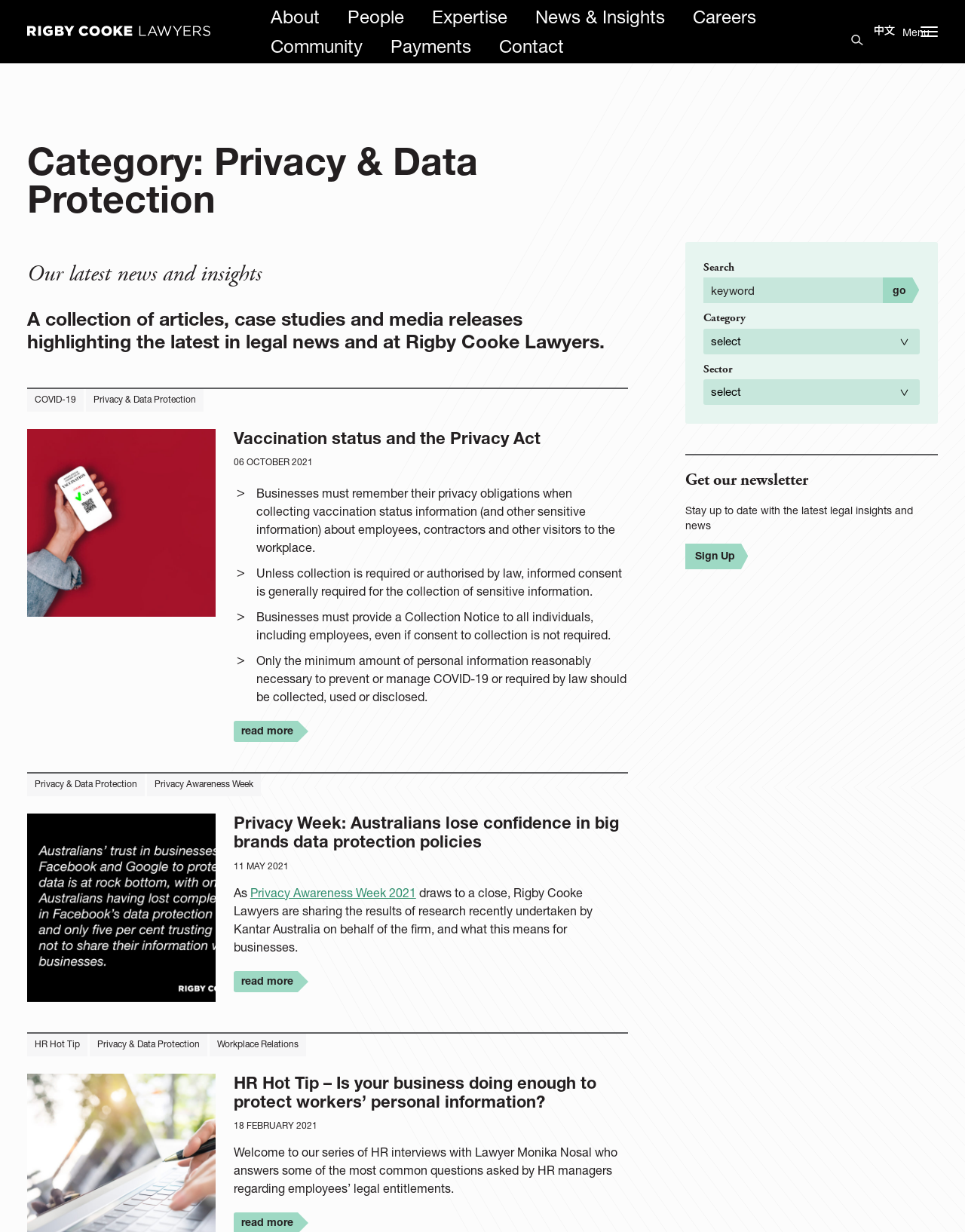Explain in detail what is displayed on the webpage.

This webpage is about Privacy & Data Protection at Rigby Cooke Lawyers. At the top left, there is a logo of Rigby Cooke accompanied by a link to the homepage. On the top right, there is a language selection option represented by an image and a link. A menu button is located at the top right corner, which expands to reveal a navigation bar.

Below the menu button, there is a heading that categorizes the content as "Privacy & Data Protection". A search bar is located on the right side of the page, accompanied by a "go" button. There are two dropdown menus, one for "Category" and another for "Sector", which allow users to filter the content.

The main content of the page is divided into several sections. The first section is about "Vaccination status and the Privacy Act", which includes a heading, a link to the article, a date, and a brief summary of the article. The summary is divided into four paragraphs, each discussing a different aspect of vaccination status and privacy obligations.

Below this section, there are links to other articles related to Privacy & Data Protection, including "Privacy Awareness Week" and "HR Hot Tip". Each article has a heading, a link, a date, and a brief summary. The summaries are divided into paragraphs, and some of them include links to other related articles.

Throughout the page, there are images related to privacy and data protection, such as a lock icon and a data protection logo. The overall layout of the page is organized, with clear headings and concise text, making it easy to navigate and find relevant information.